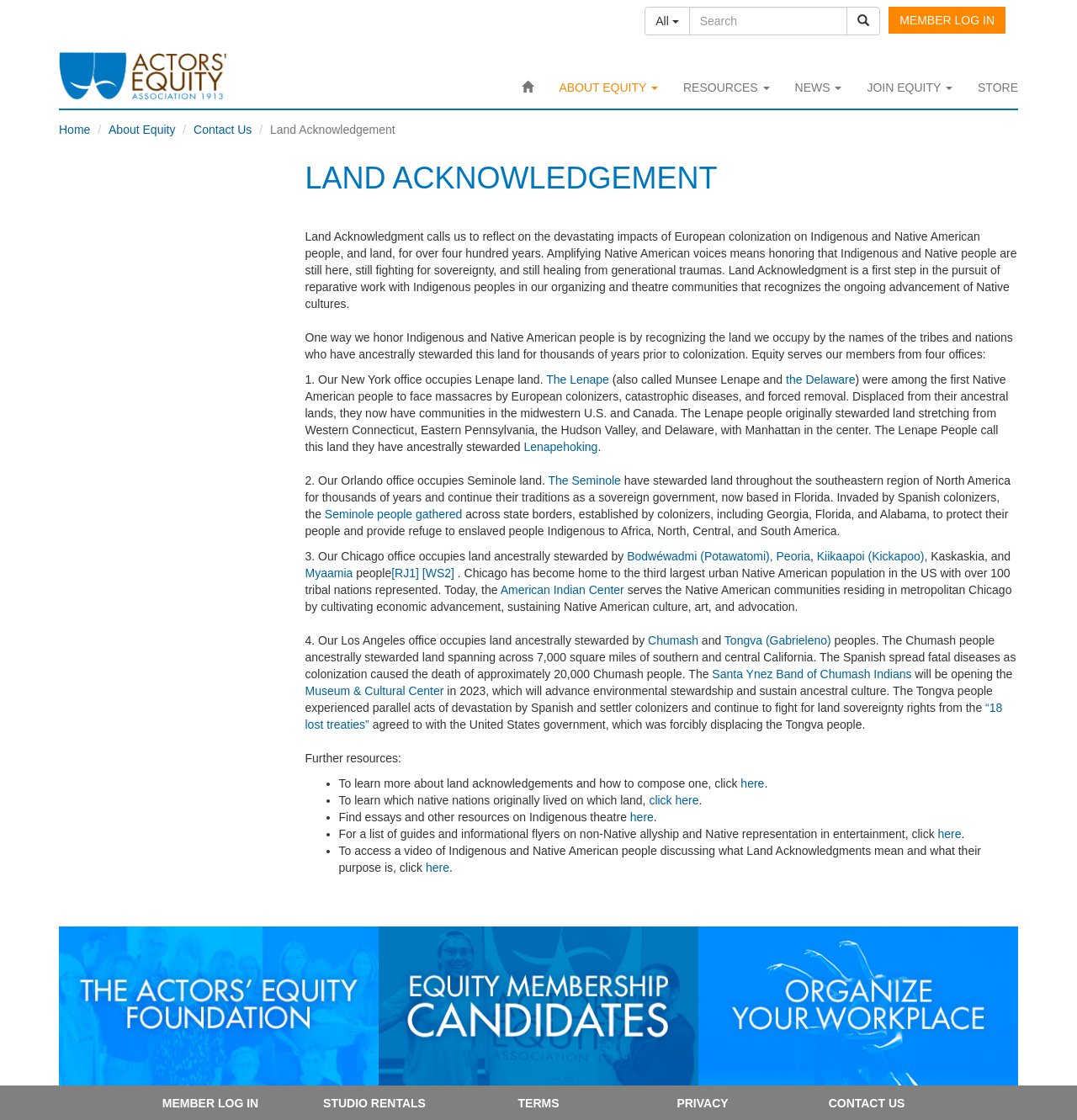Find the bounding box coordinates for the HTML element specified by: "2018-19 LGBT Real Estate Report".

None